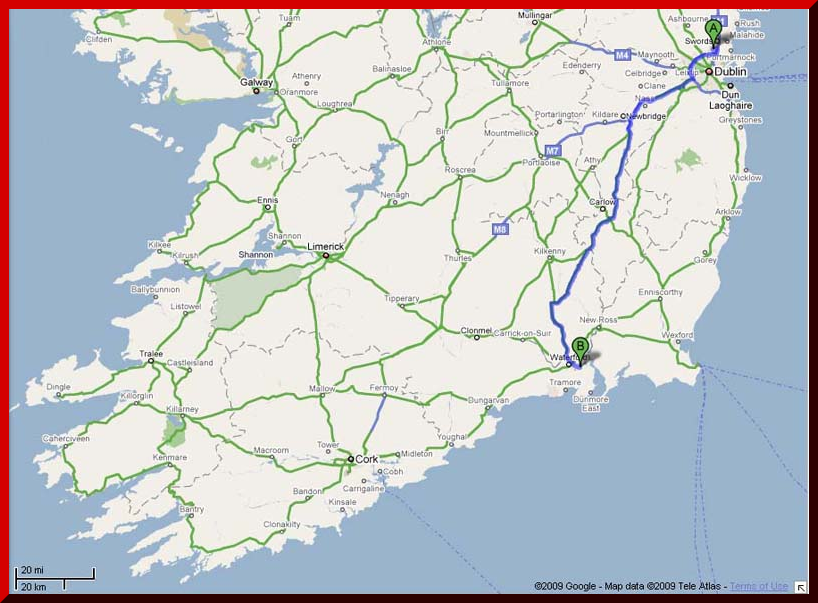What city is marked as point B?
Refer to the image and provide a one-word or short phrase answer.

Waterford